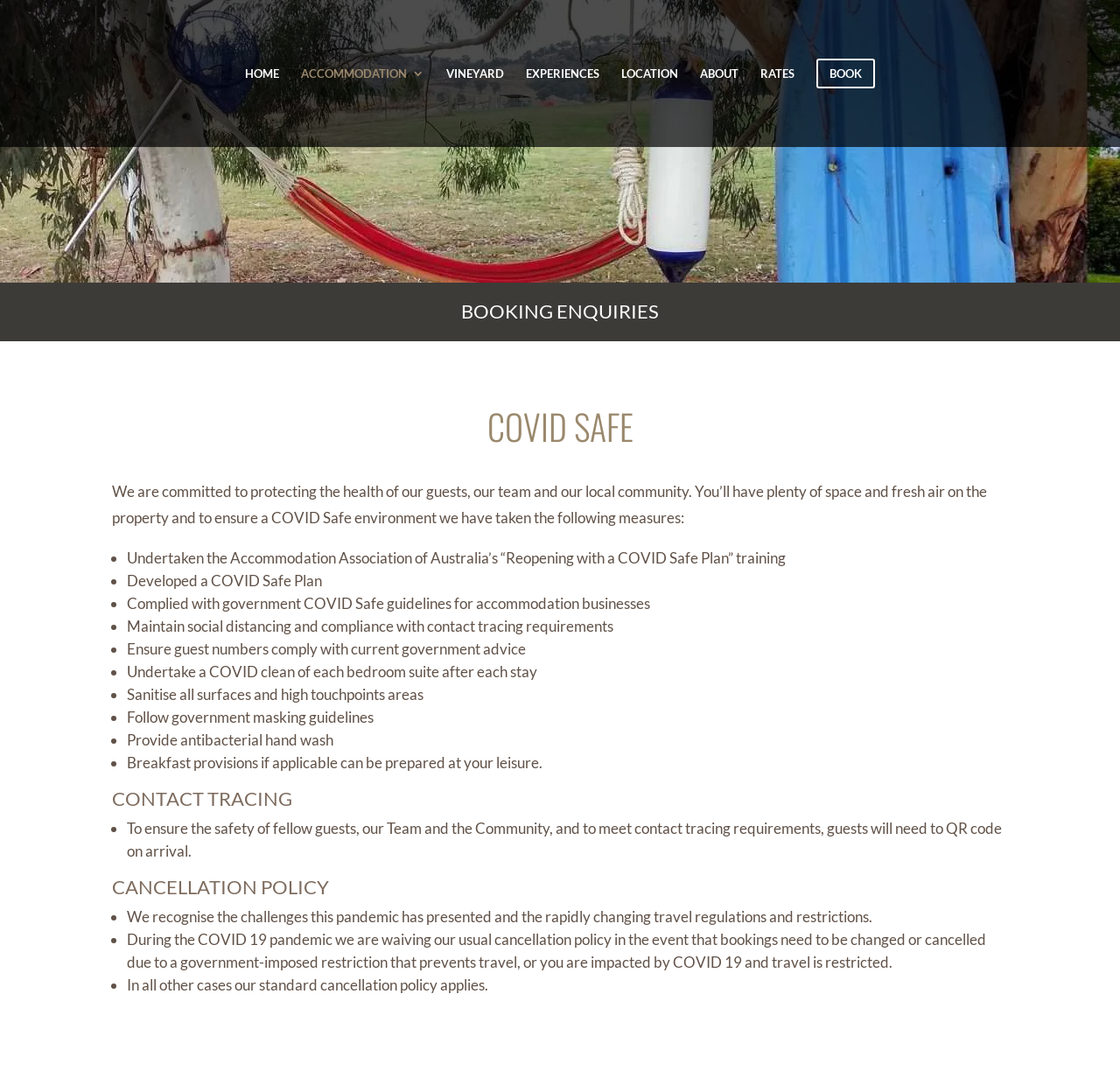Please identify the bounding box coordinates of the element that needs to be clicked to perform the following instruction: "Click BOOK 5".

[0.729, 0.054, 0.781, 0.136]